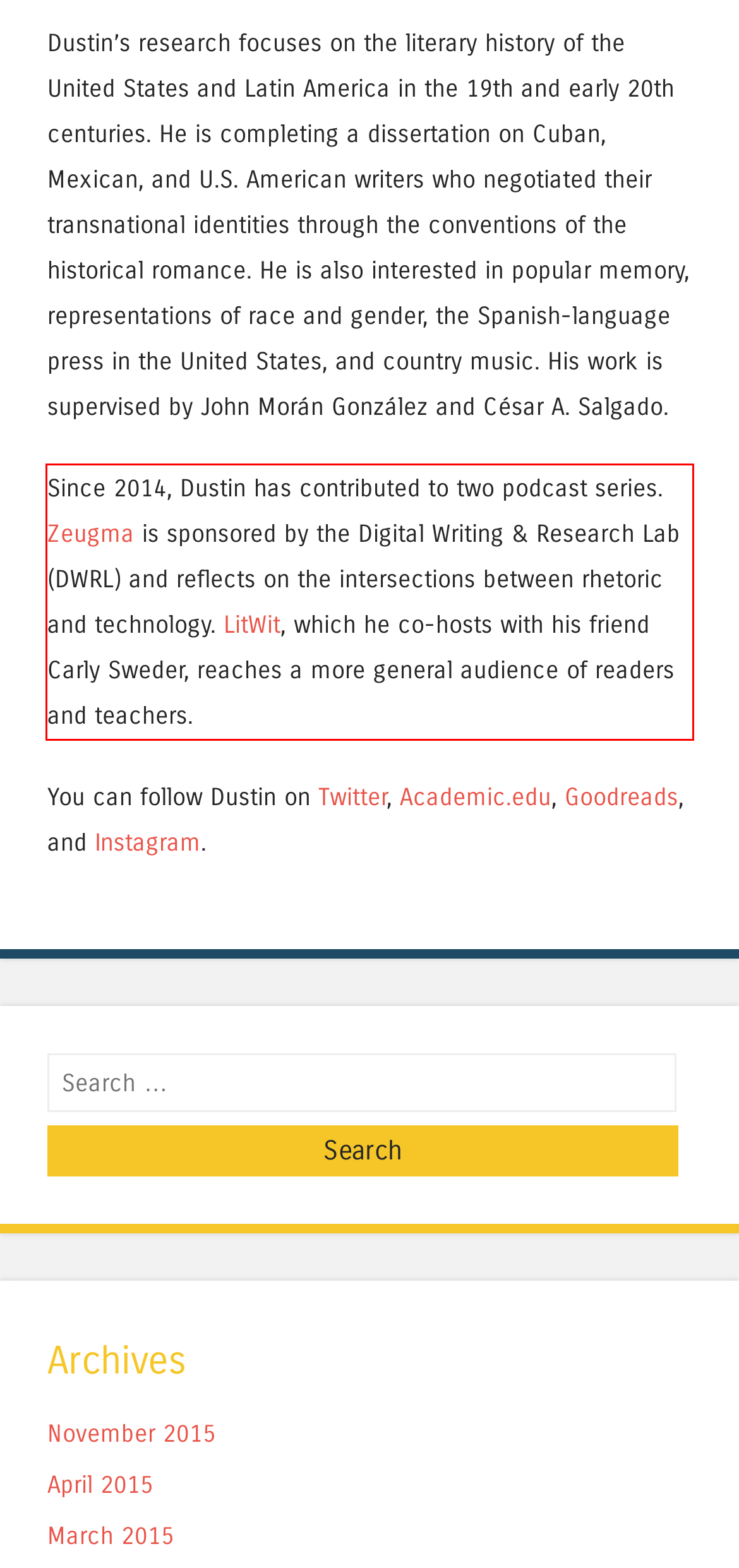Please extract the text content within the red bounding box on the webpage screenshot using OCR.

Since 2014, Dustin has contributed to two podcast series. Zeugma is sponsored by the Digital Writing & Research Lab (DWRL) and reflects on the intersections between rhetoric and technology. LitWit, which he co-hosts with his friend Carly Sweder, reaches a more general audience of readers and teachers.